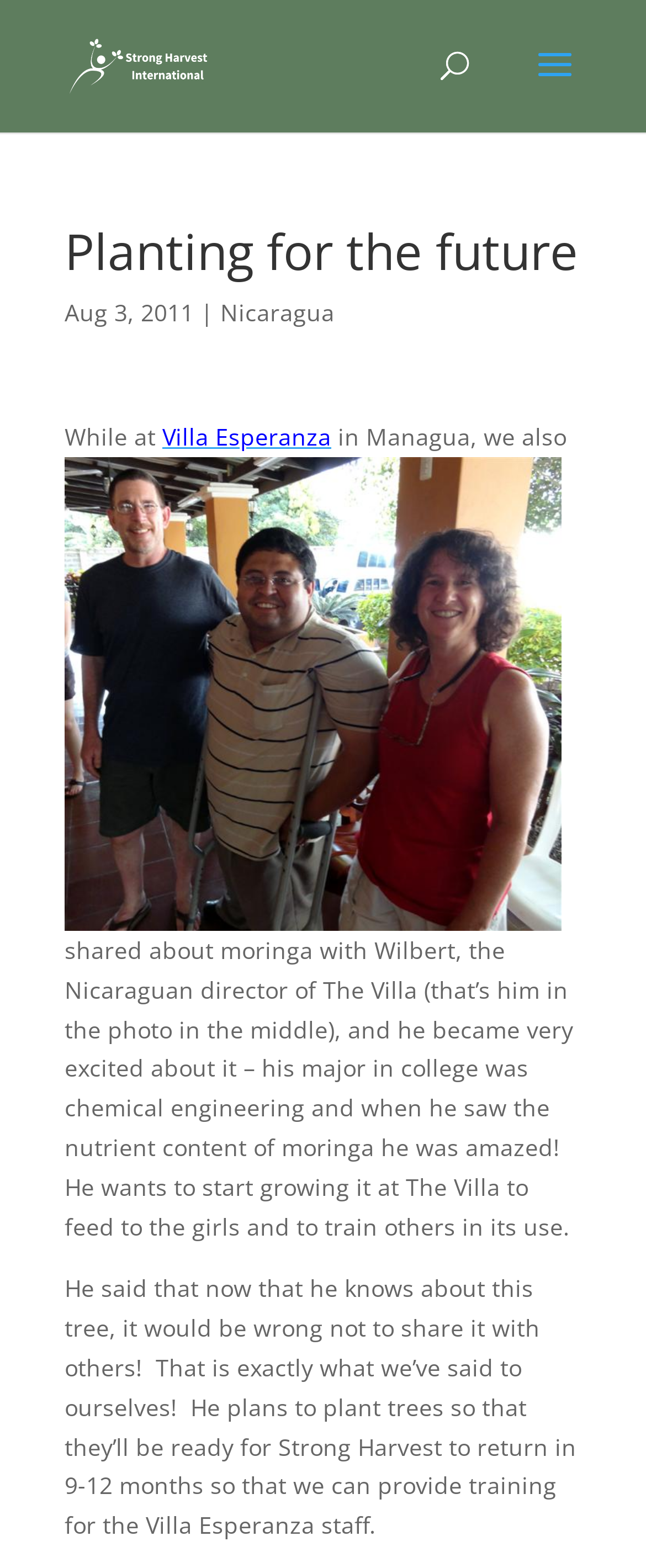Provide the bounding box coordinates of the HTML element this sentence describes: "To learn more see TOS.".

None